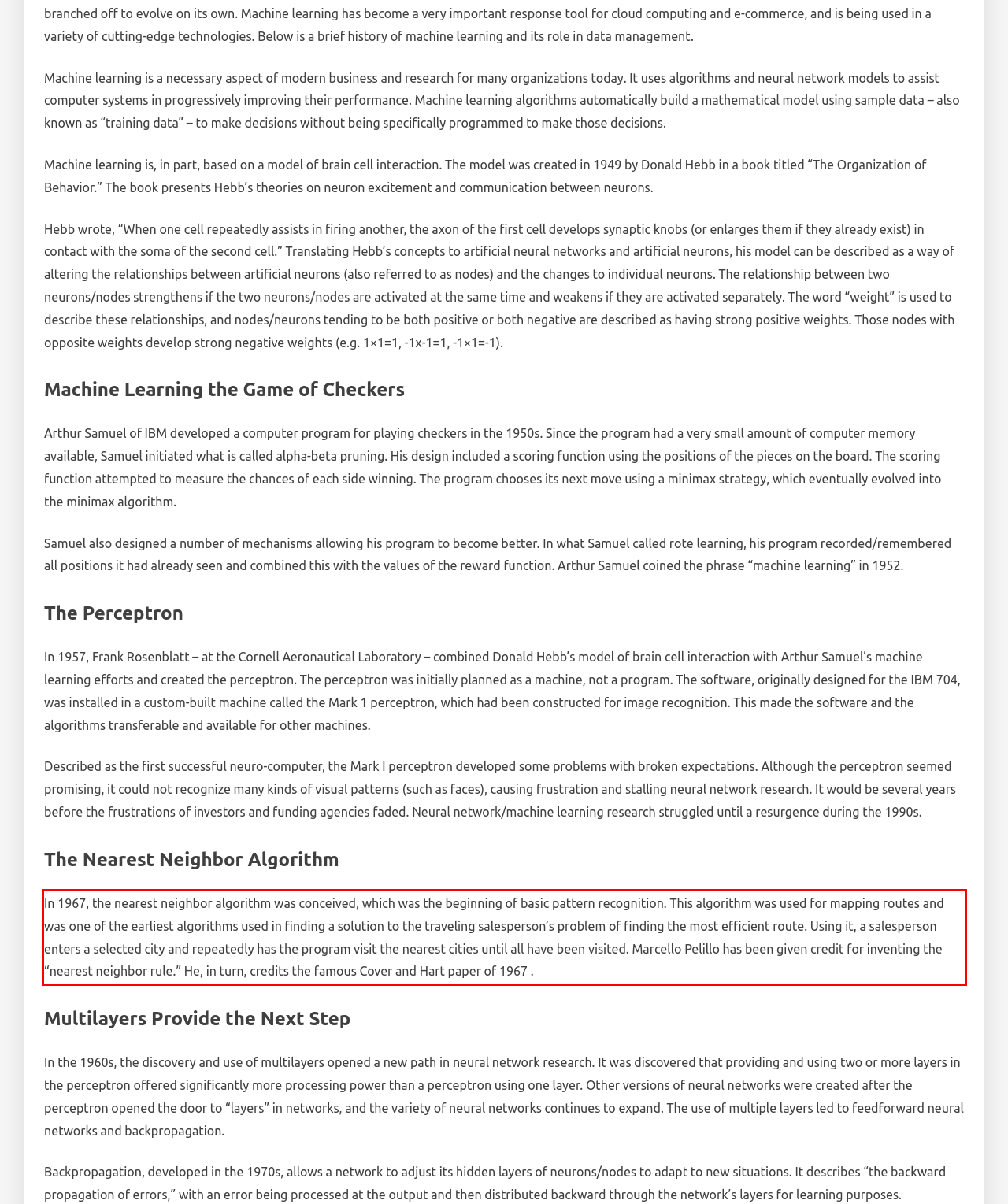Please extract the text content within the red bounding box on the webpage screenshot using OCR.

In 1967, the nearest neighbor algorithm was conceived, which was the beginning of basic pattern recognition. This algorithm was used for mapping routes and was one of the earliest algorithms used in finding a solution to the traveling salesperson’s problem of finding the most efficient route. Using it, a salesperson enters a selected city and repeatedly has the program visit the nearest cities until all have been visited. Marcello Pelillo has been given credit for inventing the “nearest neighbor rule.” He, in turn, credits the famous Cover and Hart paper of 1967 .